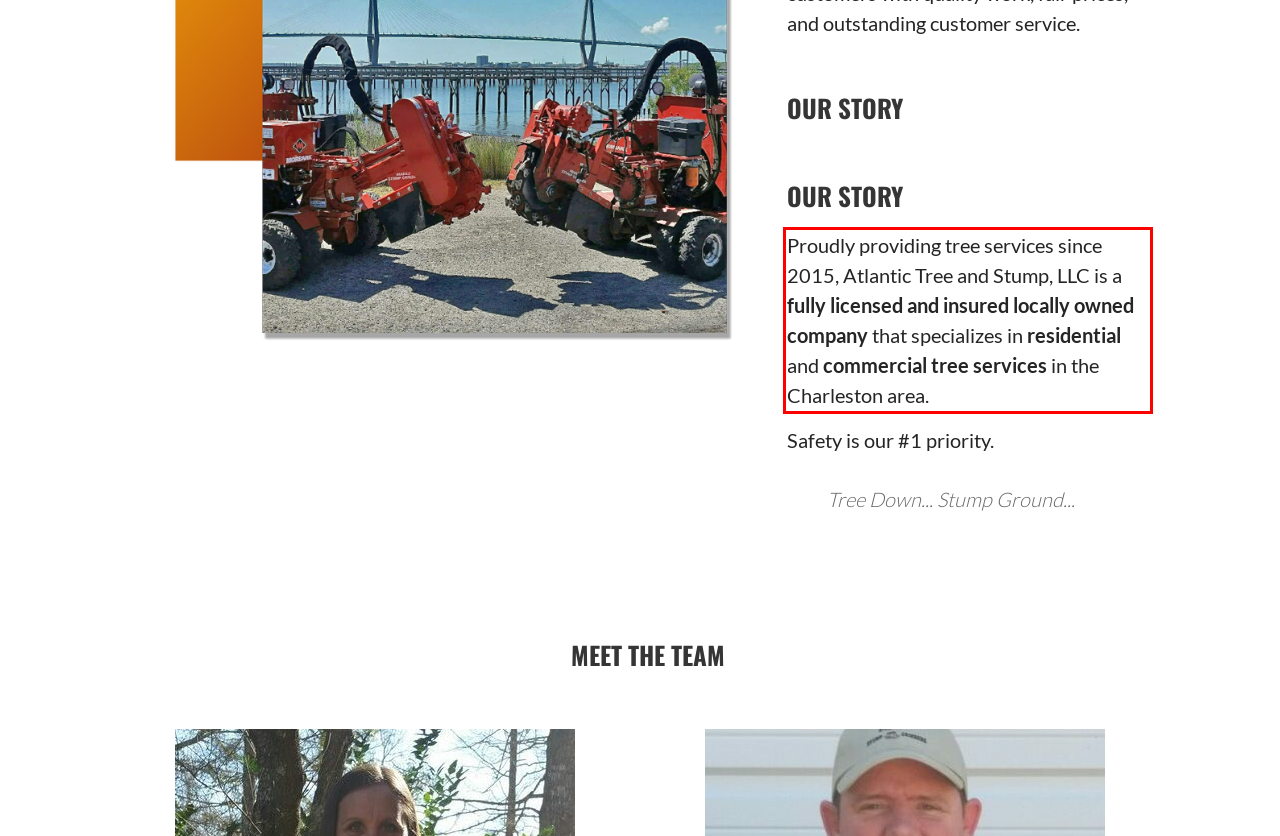Using the provided webpage screenshot, recognize the text content in the area marked by the red bounding box.

Proudly providing tree services since 2015, Atlantic Tree and Stump, LLC is a fully licensed and insured locally owned company that specializes in residential and commercial tree services in the Charleston area.